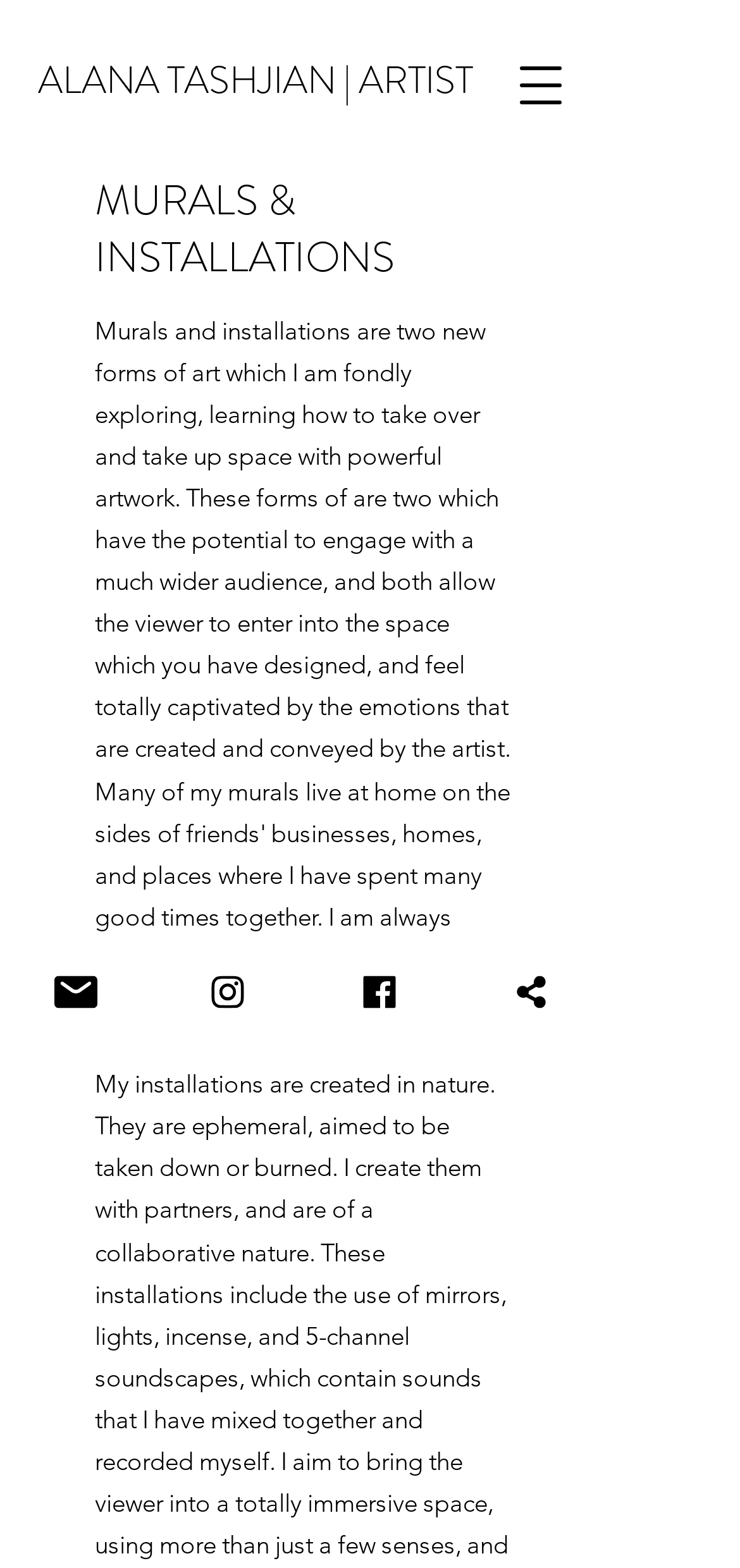Given the element description: "ALANA TASHJIAN | ARTIST", predict the bounding box coordinates of this UI element. The coordinates must be four float numbers between 0 and 1, given as [left, top, right, bottom].

[0.051, 0.034, 0.638, 0.069]